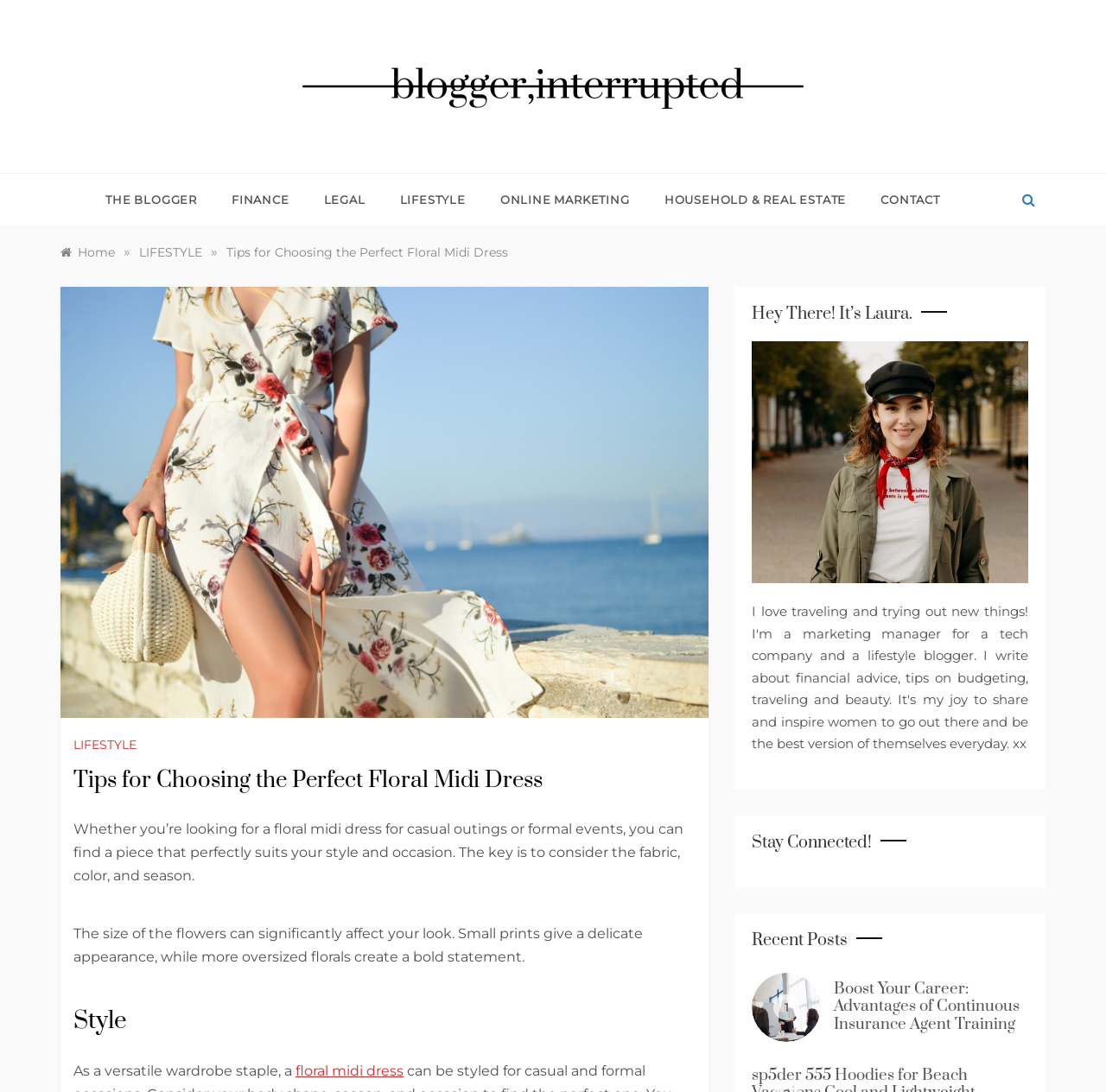Specify the bounding box coordinates of the area to click in order to execute this command: 'Read the Storytelling category'. The coordinates should consist of four float numbers ranging from 0 to 1, and should be formatted as [left, top, right, bottom].

None